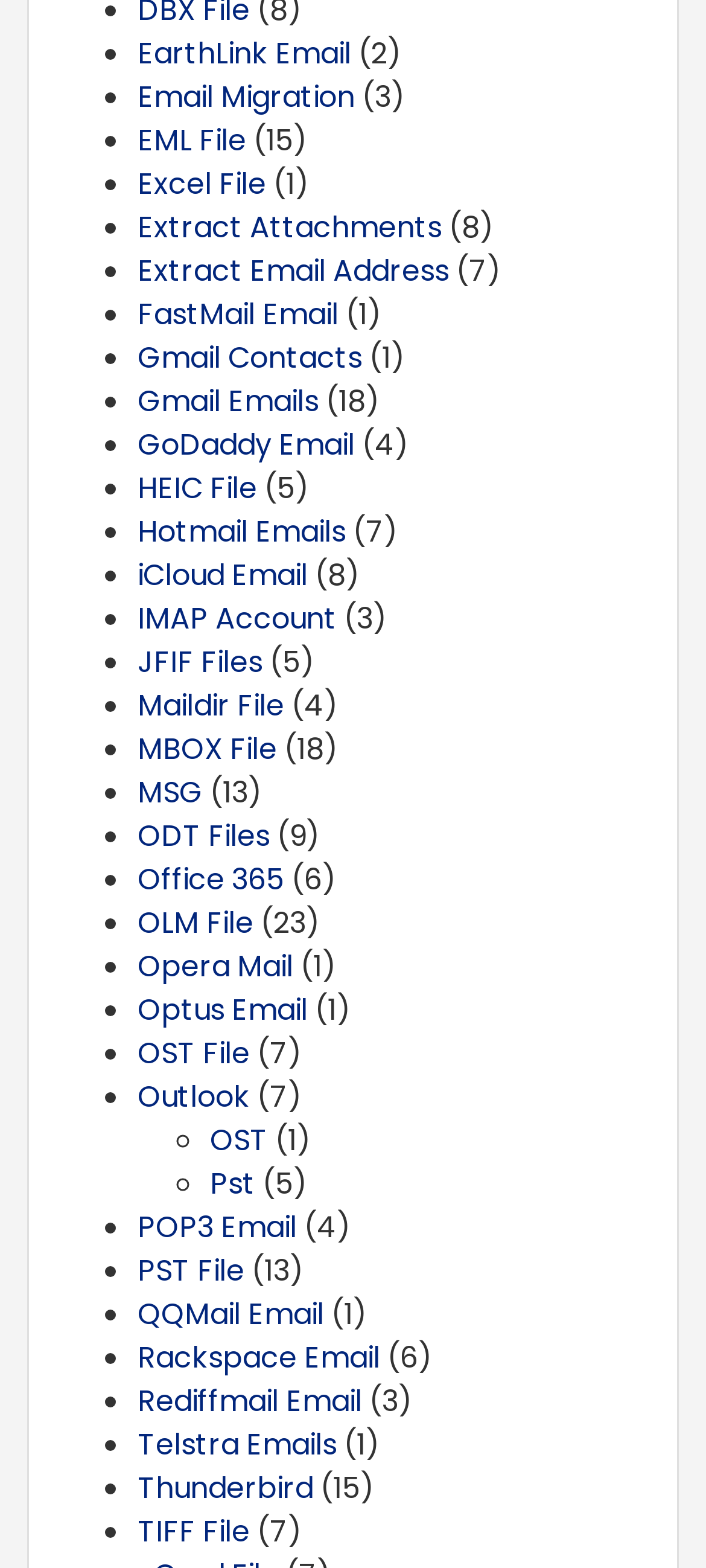Give a one-word or short phrase answer to the question: 
How many email formats are supported by this webpage?

Over 20